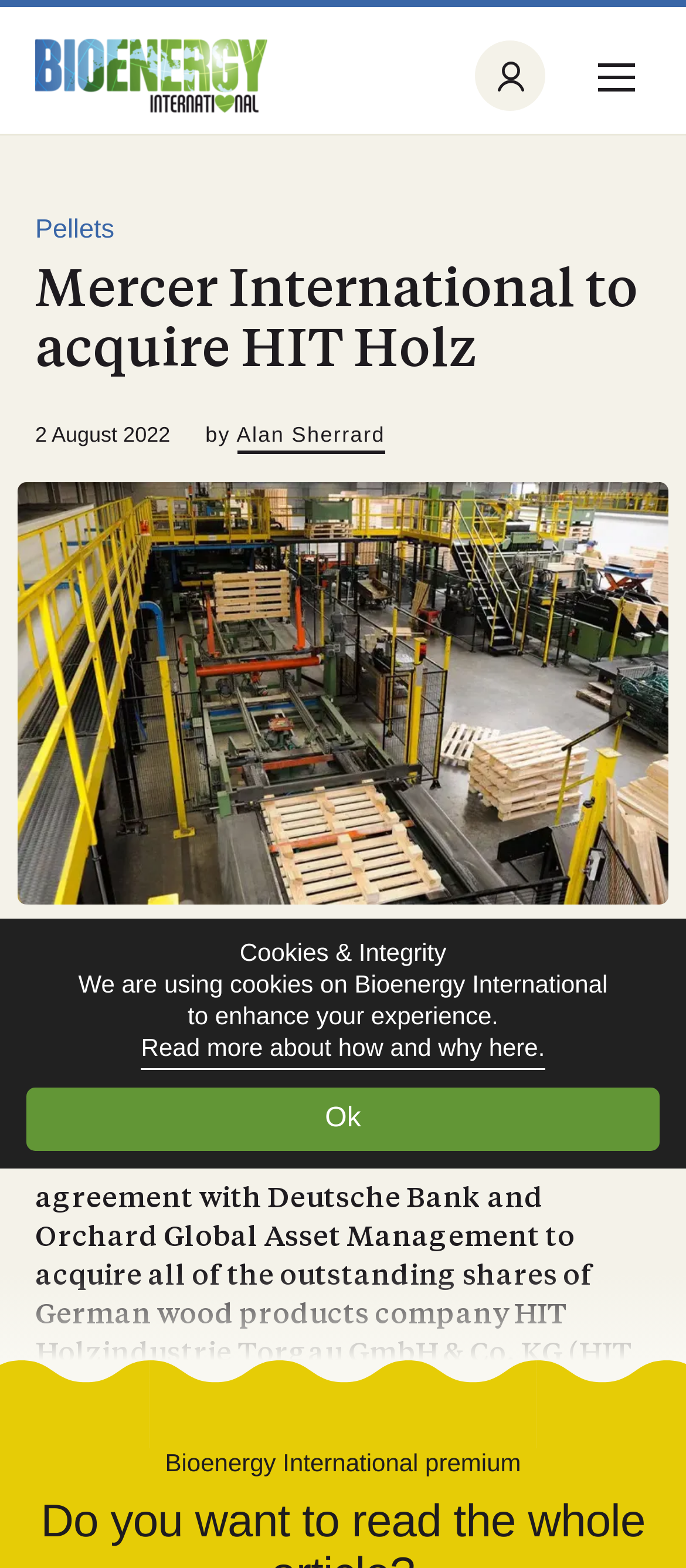What is the date of the article?
Answer briefly with a single word or phrase based on the image.

2 August 2022